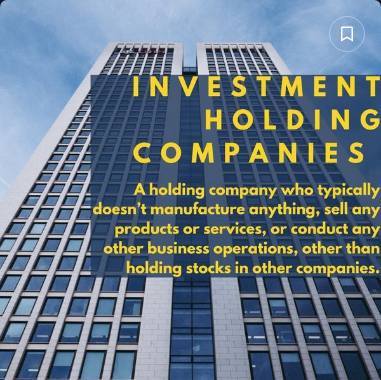What is the primary focus of an investment holding company?
Using the visual information, respond with a single word or phrase.

Holding stocks